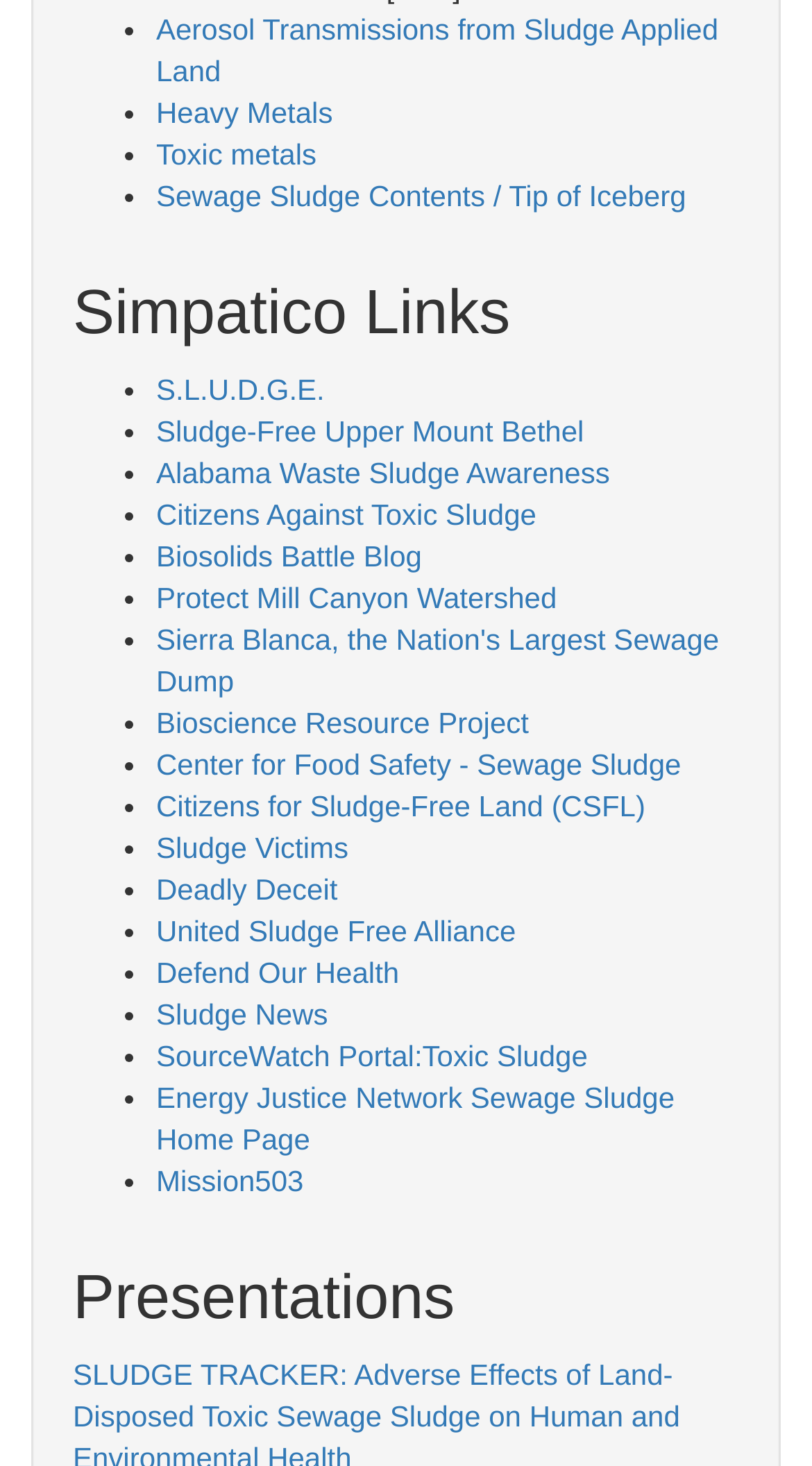Please find the bounding box coordinates of the section that needs to be clicked to achieve this instruction: "Explore 'Biosolids Battle Blog'".

[0.192, 0.368, 0.52, 0.391]